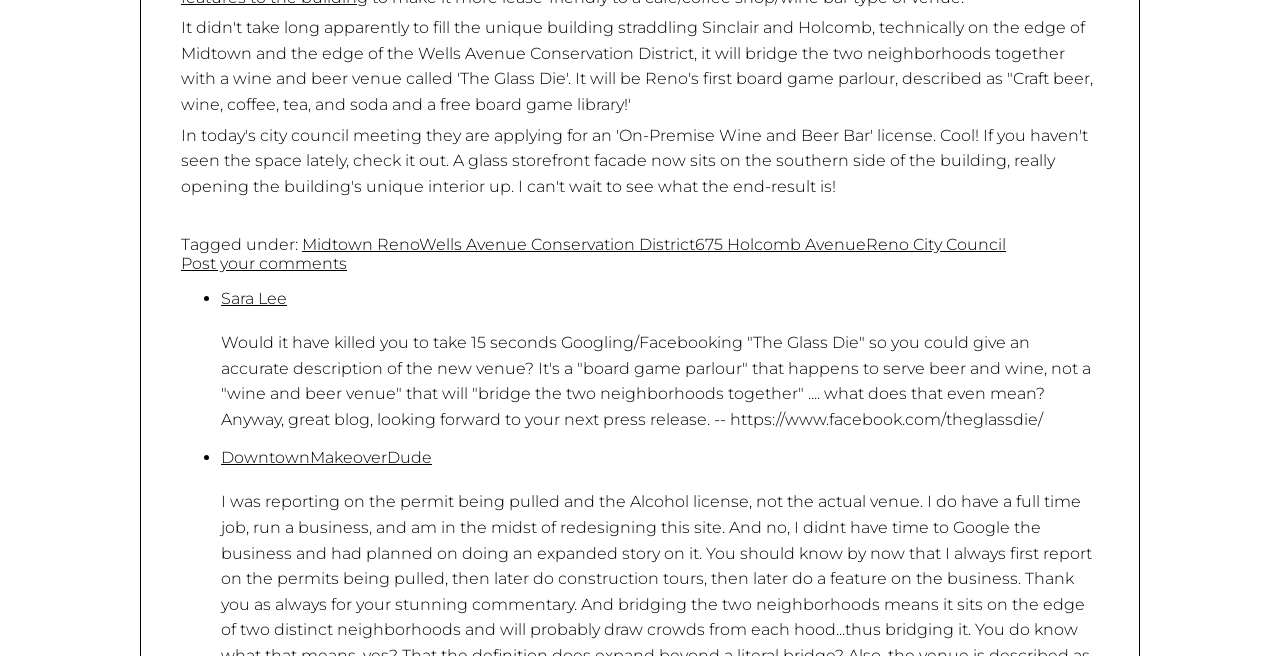Provide the bounding box coordinates, formatted as (top-left x, top-left y, bottom-right x, bottom-right y), with all values being floating point numbers between 0 and 1. Identify the bounding box of the UI element that matches the description: parent_node: Jump to: value="go"

None